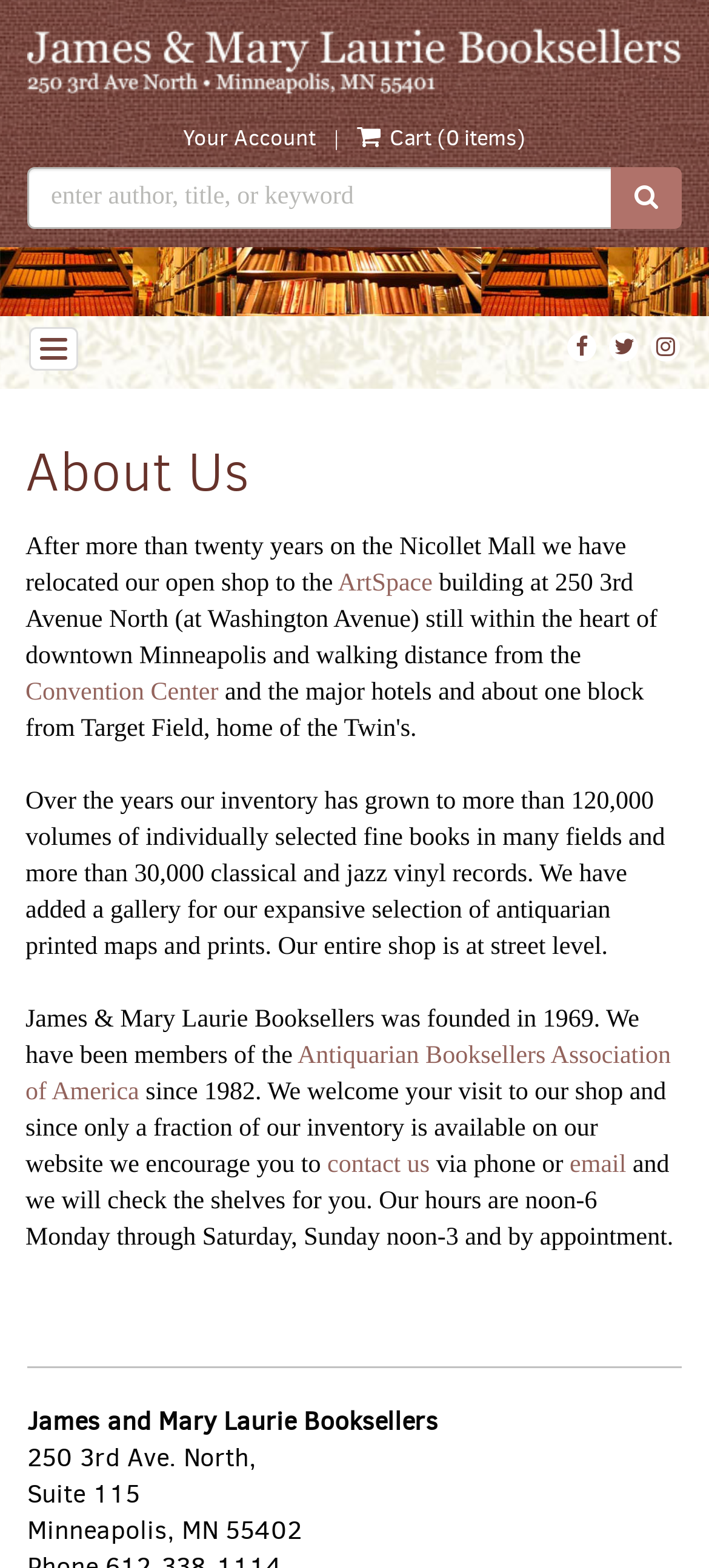Bounding box coordinates are given in the format (top-left x, top-left y, bottom-right x, bottom-right y). All values should be floating point numbers between 0 and 1. Provide the bounding box coordinate for the UI element described as: Antiquarian Booksellers Association of America

[0.036, 0.665, 0.946, 0.706]